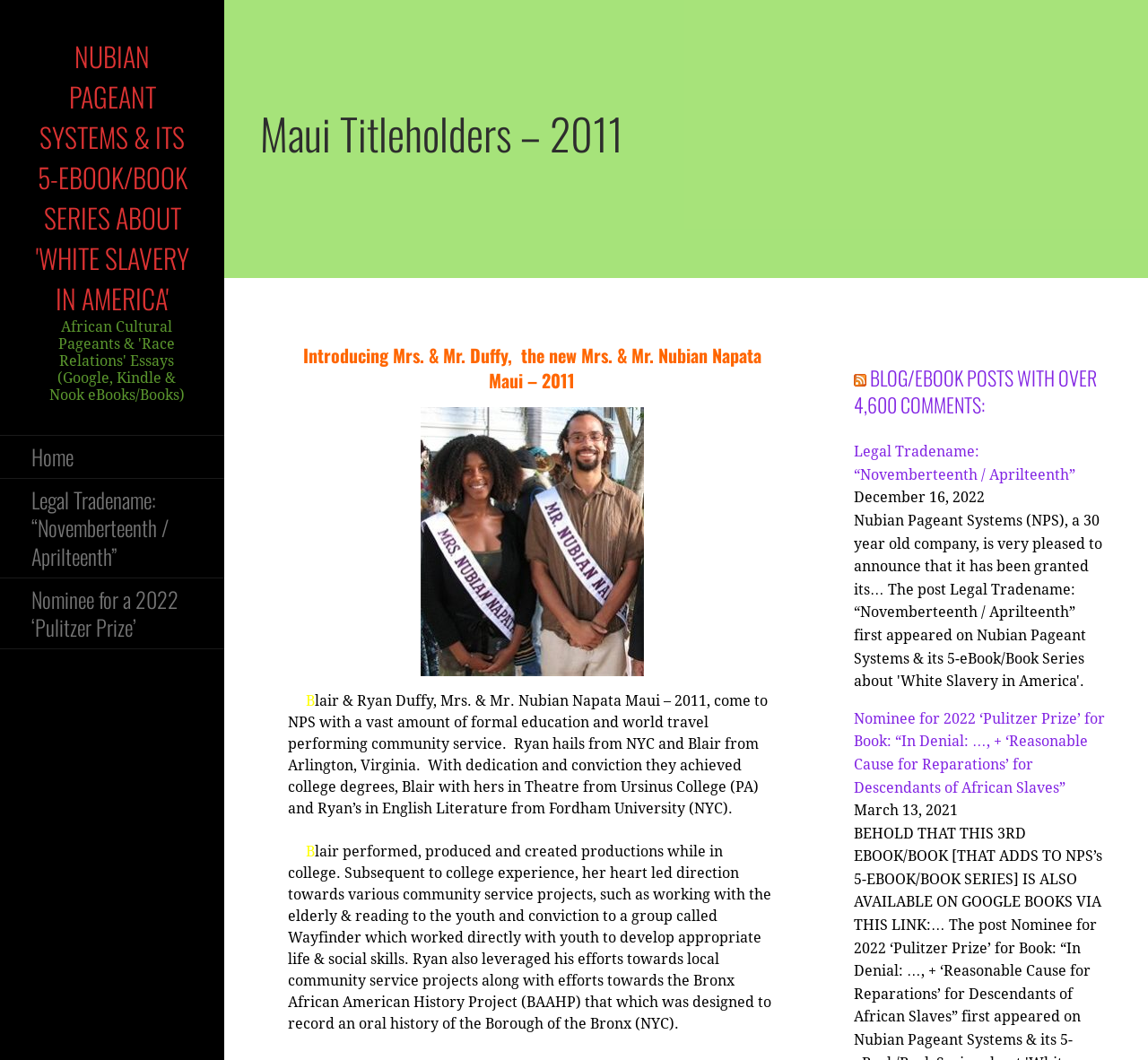Elaborate on the webpage's design and content in a detailed caption.

The webpage is about Maui Titleholders in 2011, specifically introducing Mrs. and Mr. Duffy, the new Mrs. and Mr. Nubian Napata Maui. At the top, there is a link to "NUBIAN PAGEANT SYSTEMS & ITS 5-EBOOK/BOOK SERIES ABOUT 'WHITE SLAVERY IN AMERICA'". Below this, there are three links: "Home", "Legal Tradename: “Novemberteenth / Aprilteenth”", and "Nominee for a 2022 ‘Pulitzer Prize’".

The main content is divided into two sections. The first section is about Mrs. and Mr. Duffy, with a heading "Maui Titleholders – 2011". Below this heading, there is a subheading "Introducing Mrs. & Mr.\xa0Duffy,\xa0 the new Mrs. & Mr. Nubian Napata Maui – 2011". The text describes the Duffys' background, education, and community service experiences. There are two paragraphs of text, with a small gap in between.

To the right of the main content, there is a section with a heading "RSS BLOG/EBOOK POSTS WITH OVER 4,600 COMMENTS:". This section contains a link to "RSS" with an accompanying image, and a link to "BLOG/EBOOK POSTS WITH OVER 4,600 COMMENTS:". Below this section, there are three links: "Legal Tradename: “Novemberteenth / Aprilteenth”", "Nominee for 2022 ‘Pulitzer Prize’ for Book: “In Denial: …, + ‘Reasonable Cause for Reparations’ for Descendants of African Slaves”", and two dates, "December 16, 2022" and "March 13, 2021".